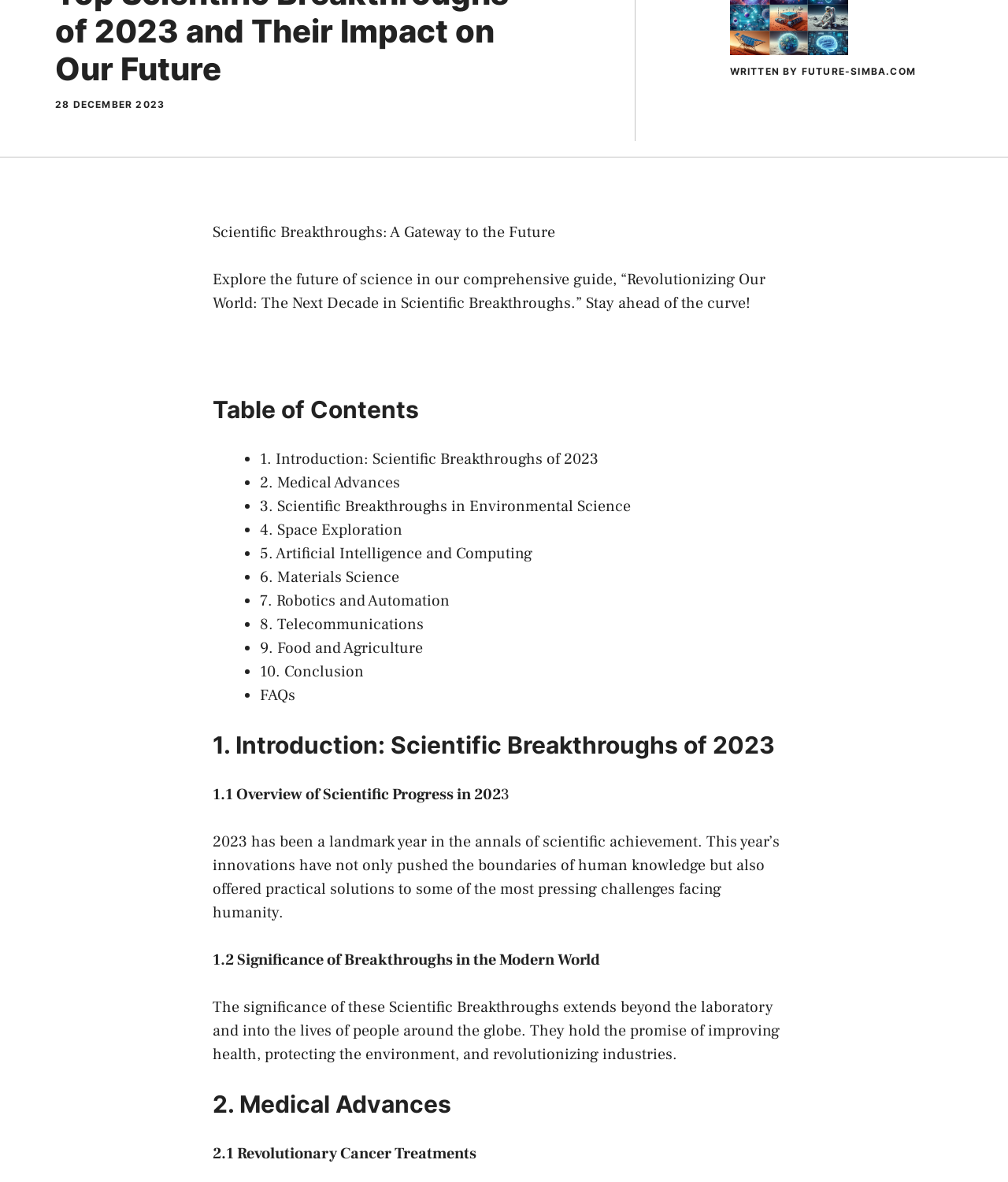Extract the bounding box coordinates for the UI element described by the text: "5. Artificial Intelligence and Computing". The coordinates should be in the form of [left, top, right, bottom] with values between 0 and 1.

[0.258, 0.46, 0.528, 0.477]